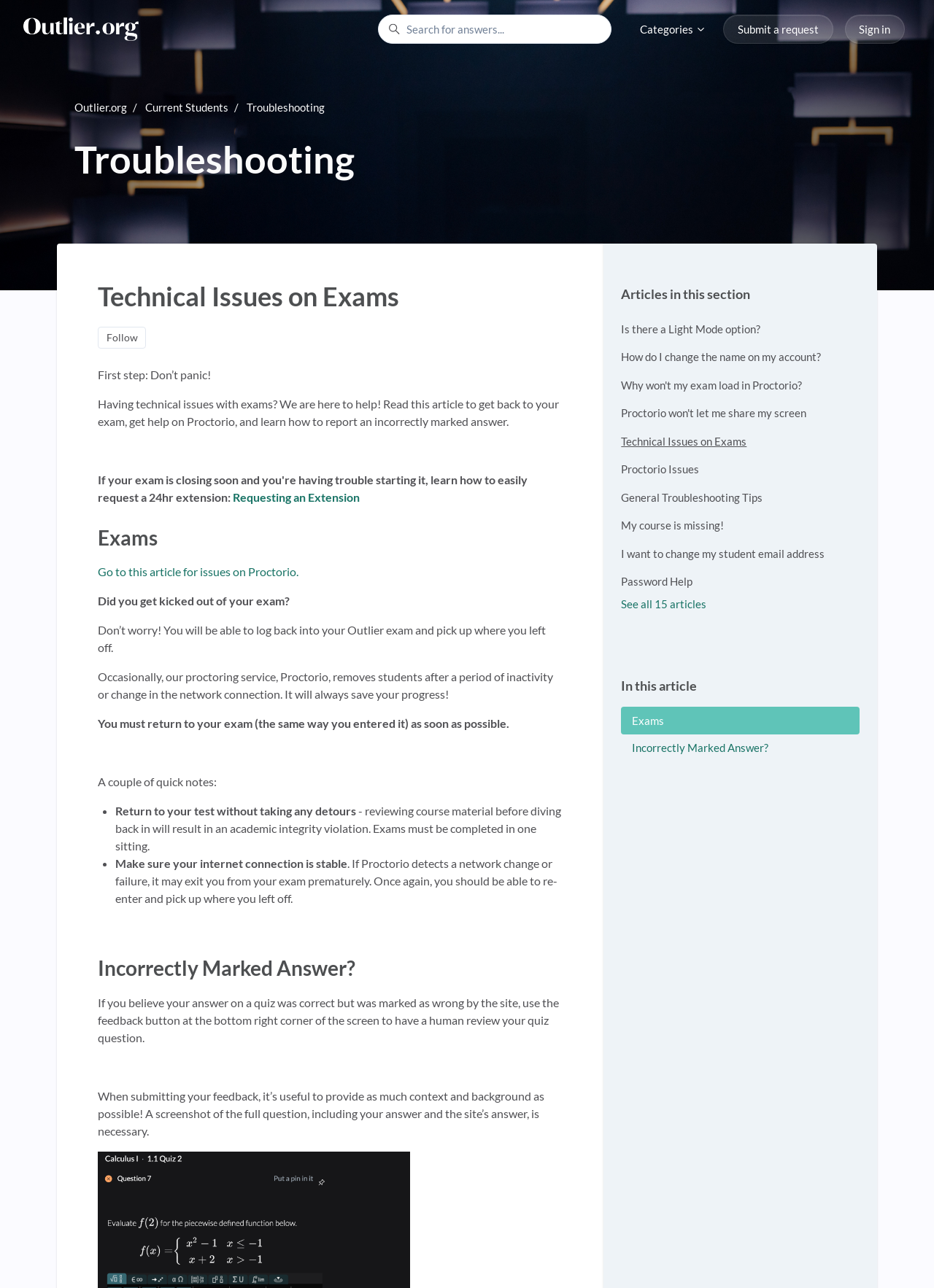Determine the bounding box for the HTML element described here: "My course is missing!". The coordinates should be given as [left, top, right, bottom] with each number being a float between 0 and 1.

[0.665, 0.397, 0.92, 0.419]